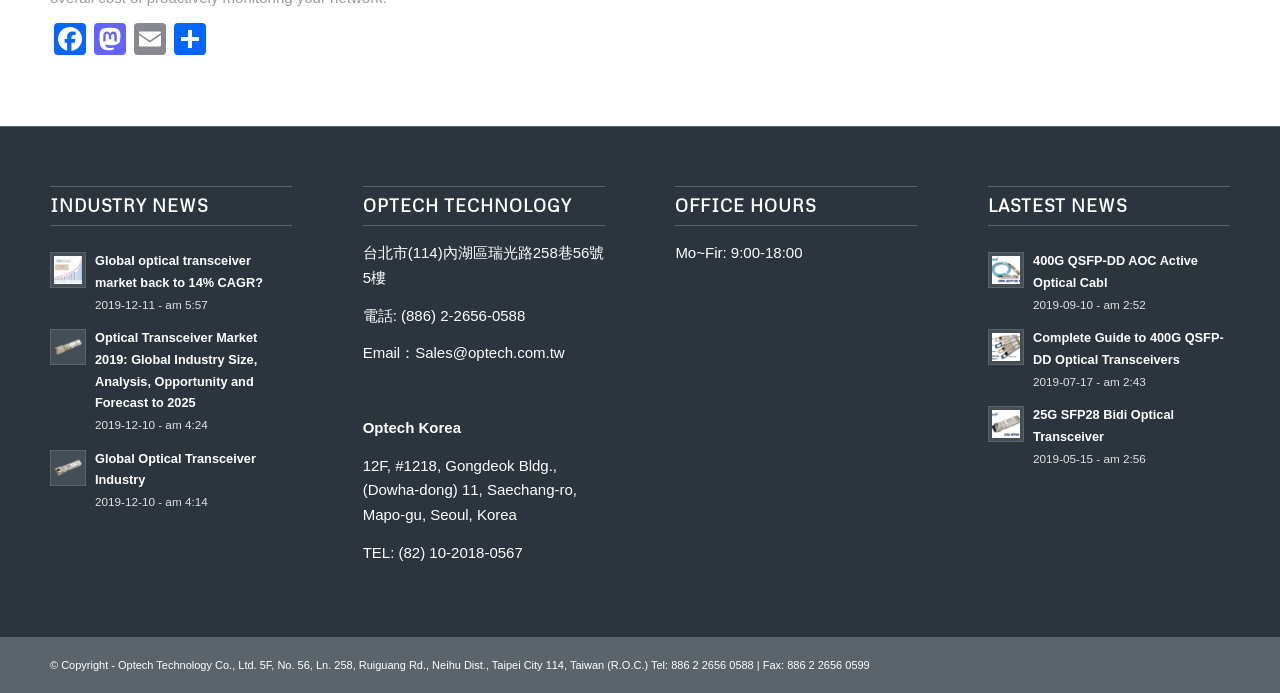Please provide the bounding box coordinates for the UI element as described: "Global Optical Transceiver Industry". The coordinates must be four floats between 0 and 1, represented as [left, top, right, bottom].

[0.074, 0.65, 0.2, 0.703]